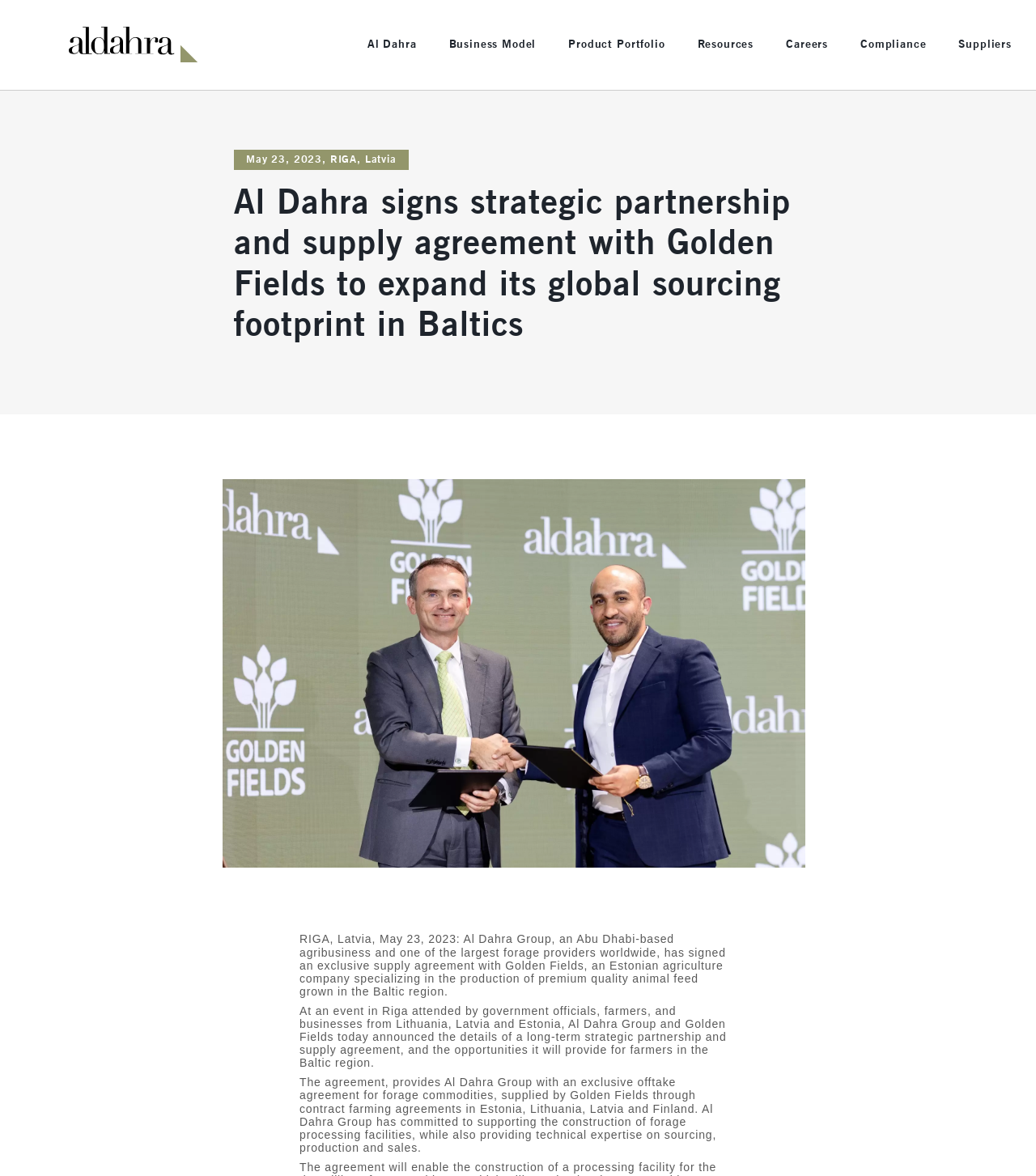Pinpoint the bounding box coordinates for the area that should be clicked to perform the following instruction: "Read the 'News Releases'".

[0.253, 0.135, 0.338, 0.148]